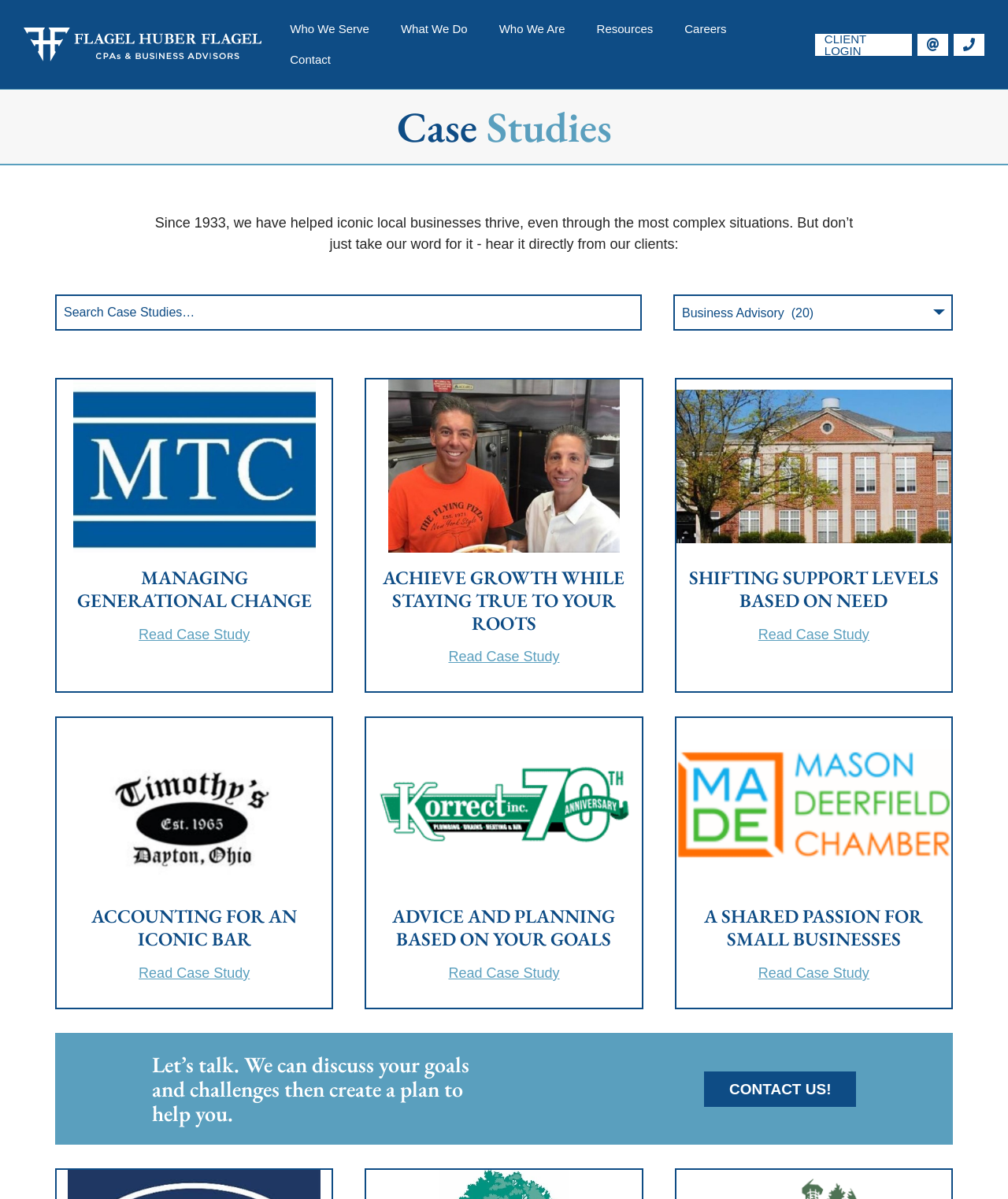How many case studies are displayed on the webpage?
Please use the image to provide an in-depth answer to the question.

There are 5 case studies displayed on the webpage, each with a title, a 'Read Case Study' link, and an image. They are arranged in a grid layout.